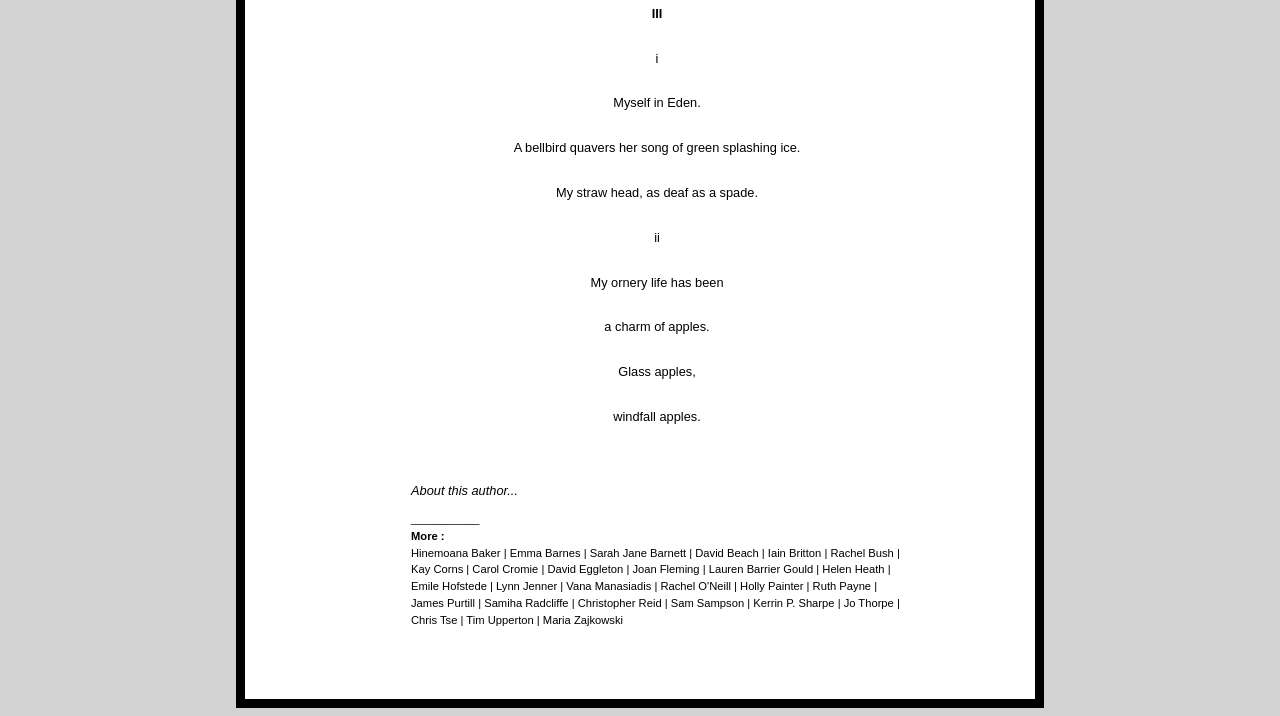Ascertain the bounding box coordinates for the UI element detailed here: "About this author...". The coordinates should be provided as [left, top, right, bottom] with each value being a float between 0 and 1.

[0.321, 0.674, 0.405, 0.695]